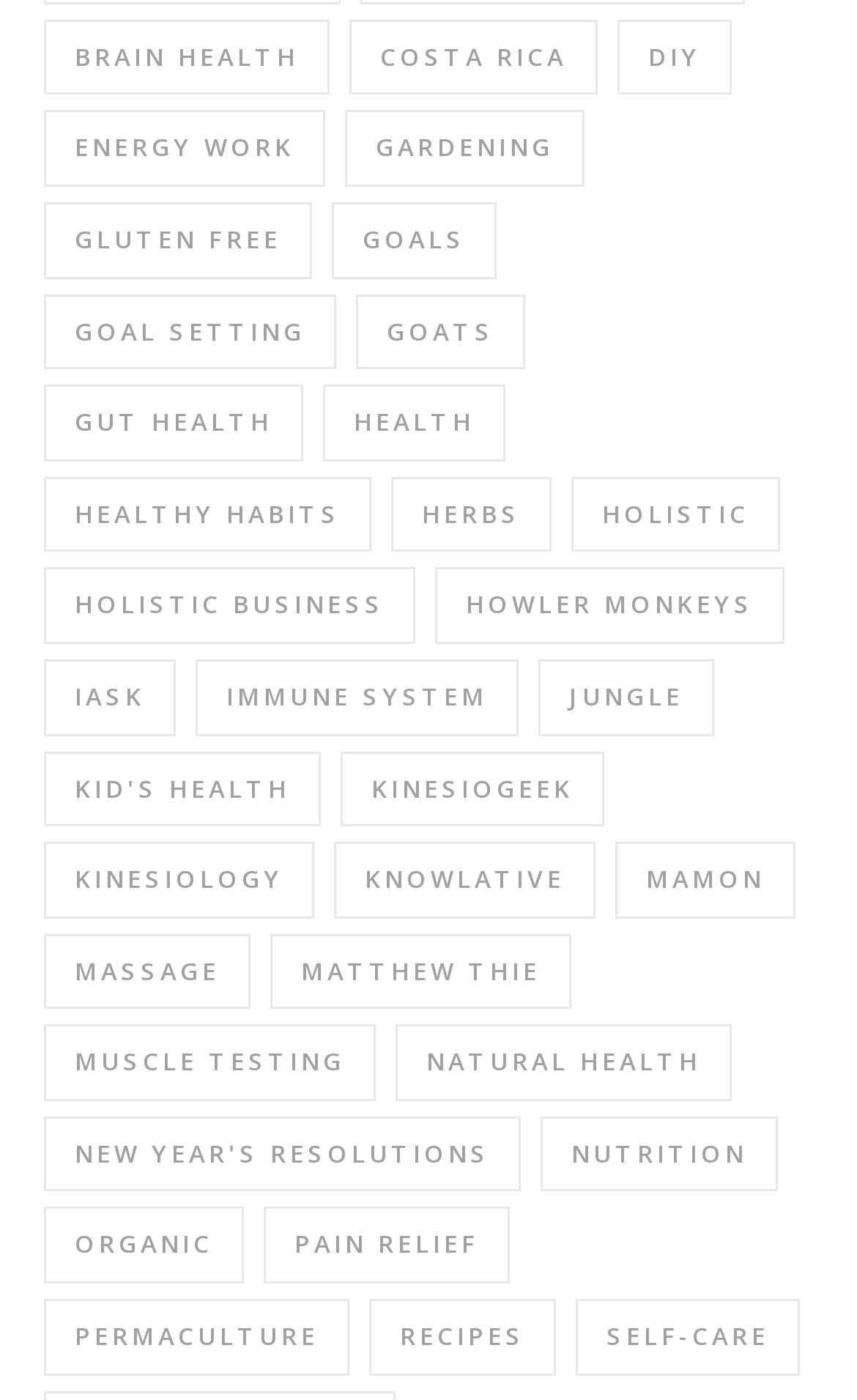Identify and provide the bounding box for the element described by: "New Year's resolutions".

[0.051, 0.797, 0.608, 0.852]